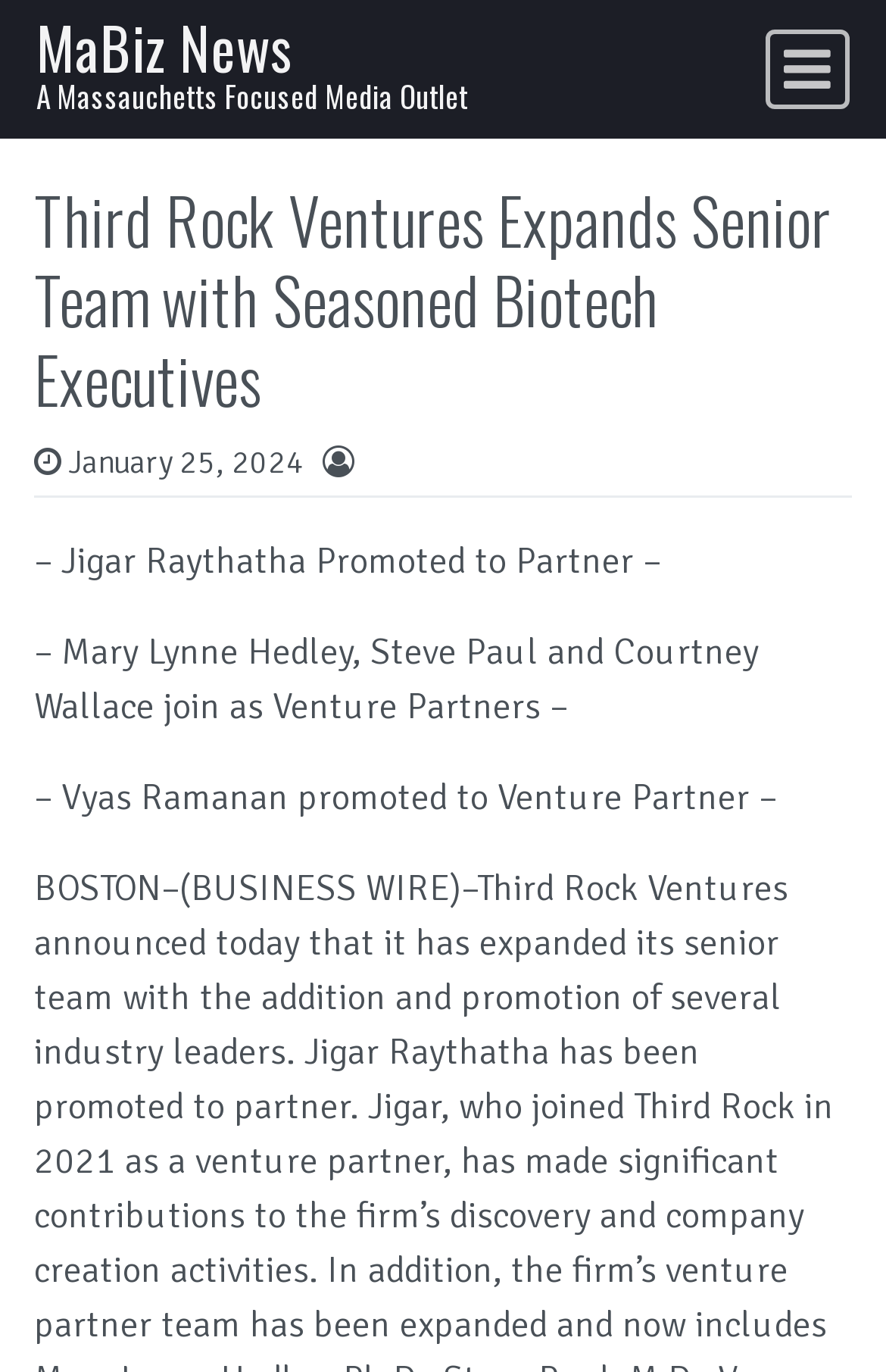Answer the question briefly using a single word or phrase: 
What is the date of the announcement?

January 25, 2024